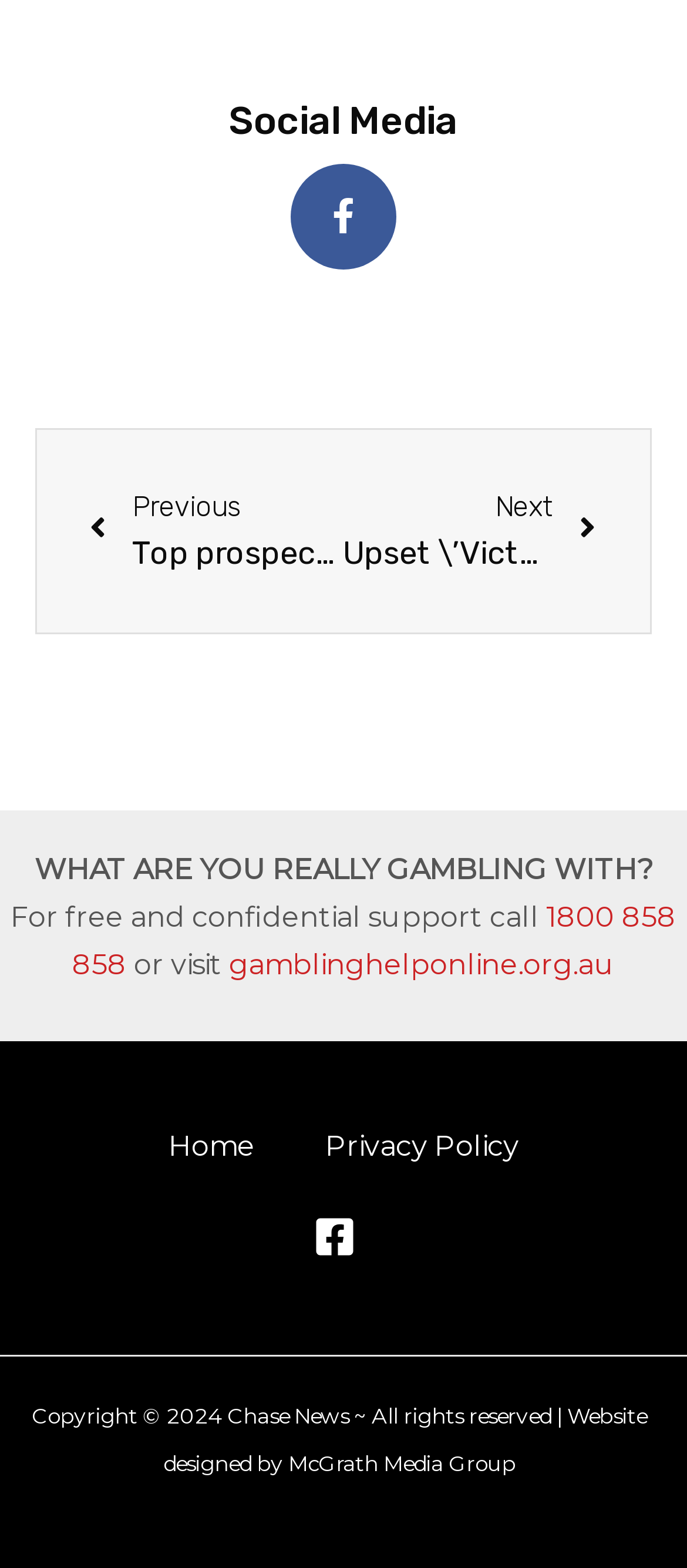Identify the bounding box for the element characterized by the following description: "Privacy Policy".

[0.422, 0.716, 0.806, 0.746]